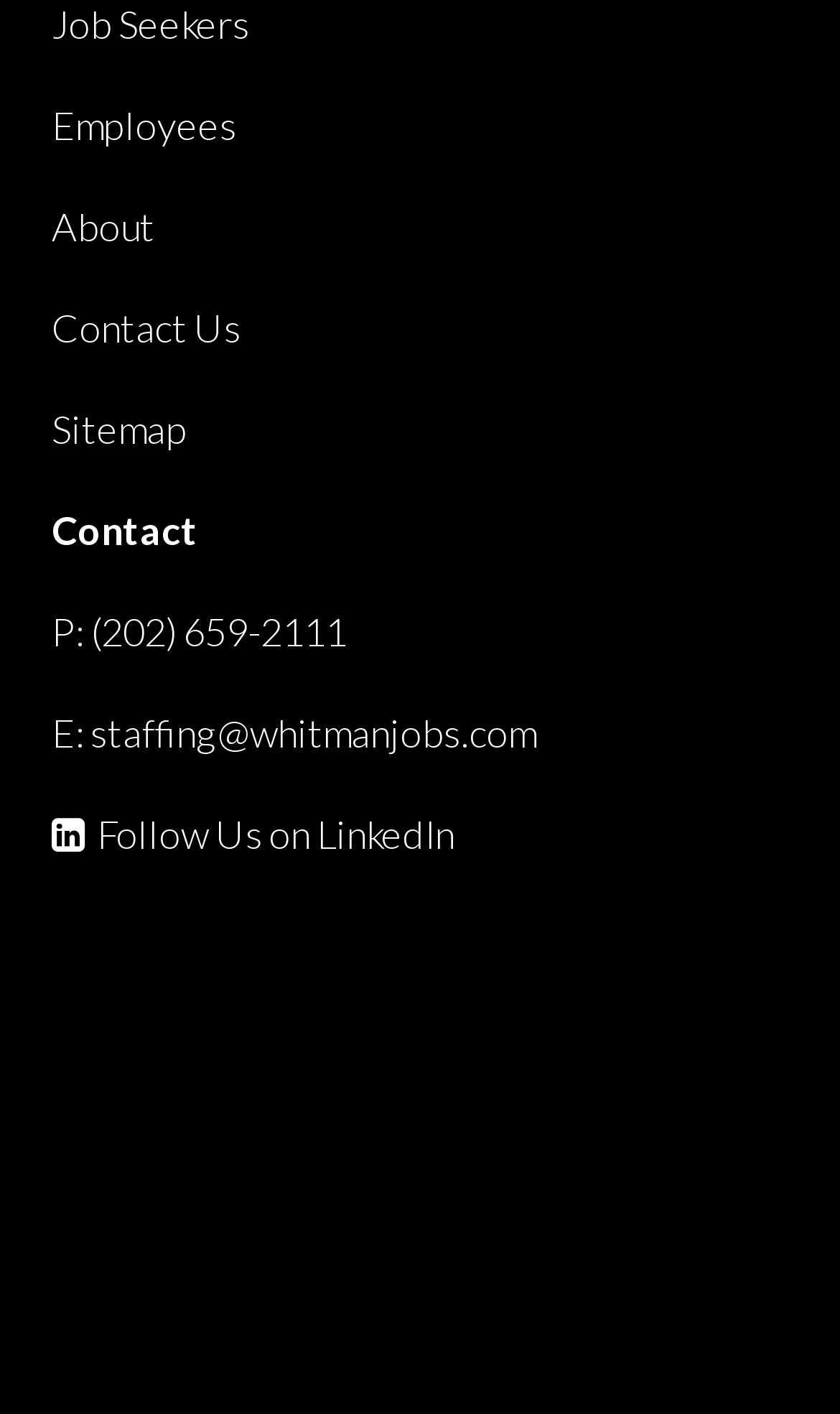Locate the bounding box coordinates of the clickable area to execute the instruction: "Follow Us on LinkedIn". Provide the coordinates as four float numbers between 0 and 1, represented as [left, top, right, bottom].

[0.107, 0.572, 0.541, 0.606]